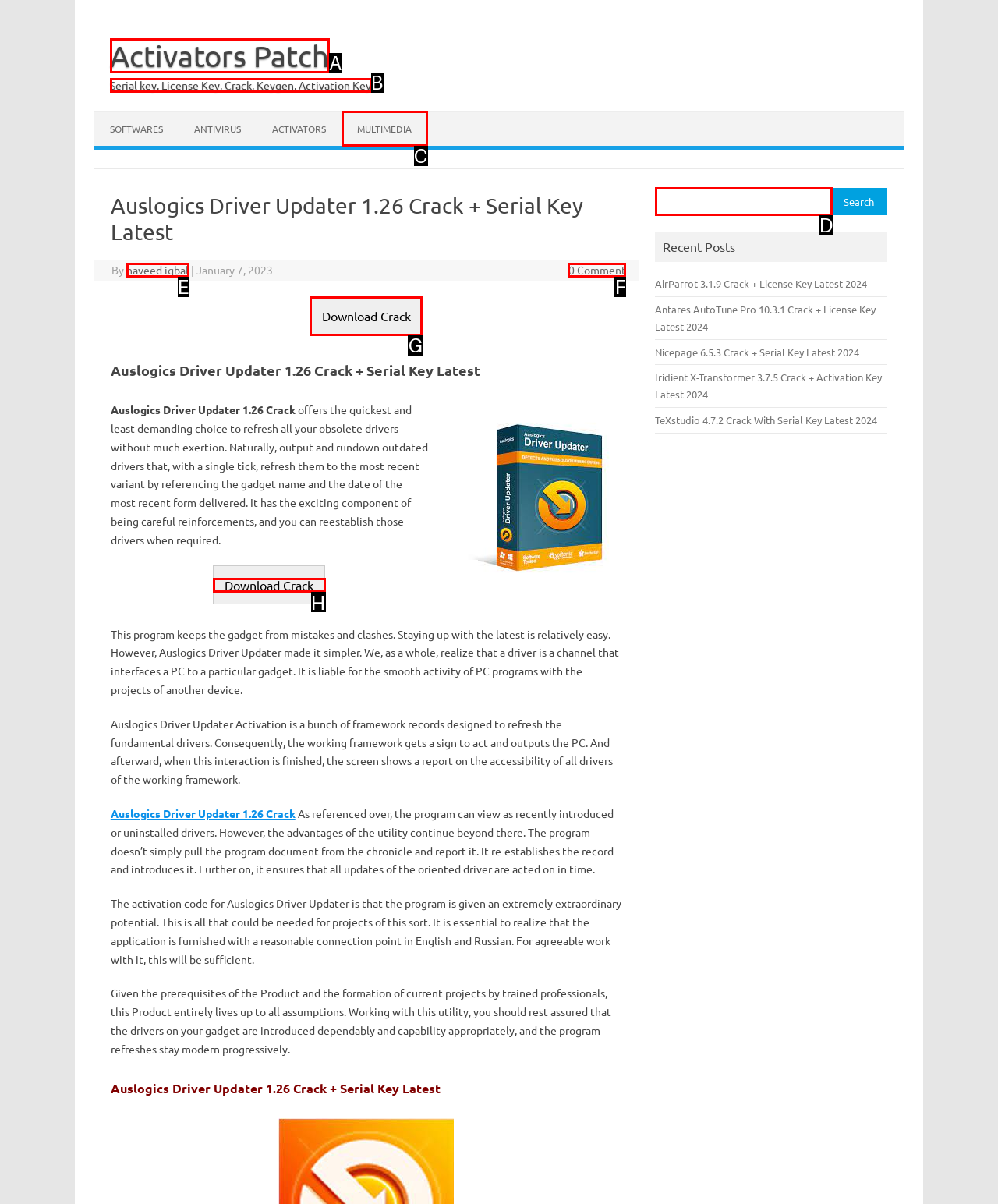Identify the letter of the correct UI element to fulfill the task: Search for a keyword from the given options in the screenshot.

D